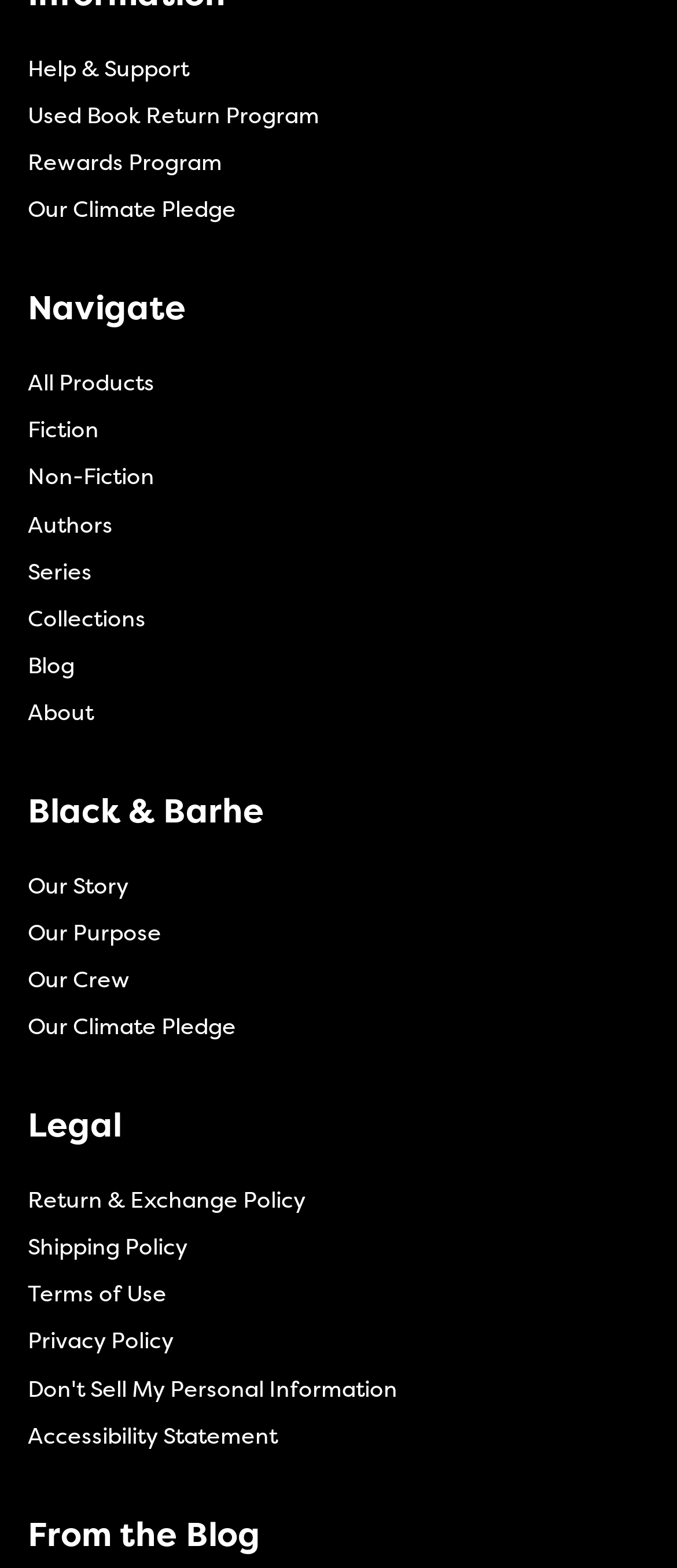Locate the bounding box coordinates of the clickable region necessary to complete the following instruction: "Toggle the mega menu". Provide the coordinates in the format of four float numbers between 0 and 1, i.e., [left, top, right, bottom].

None